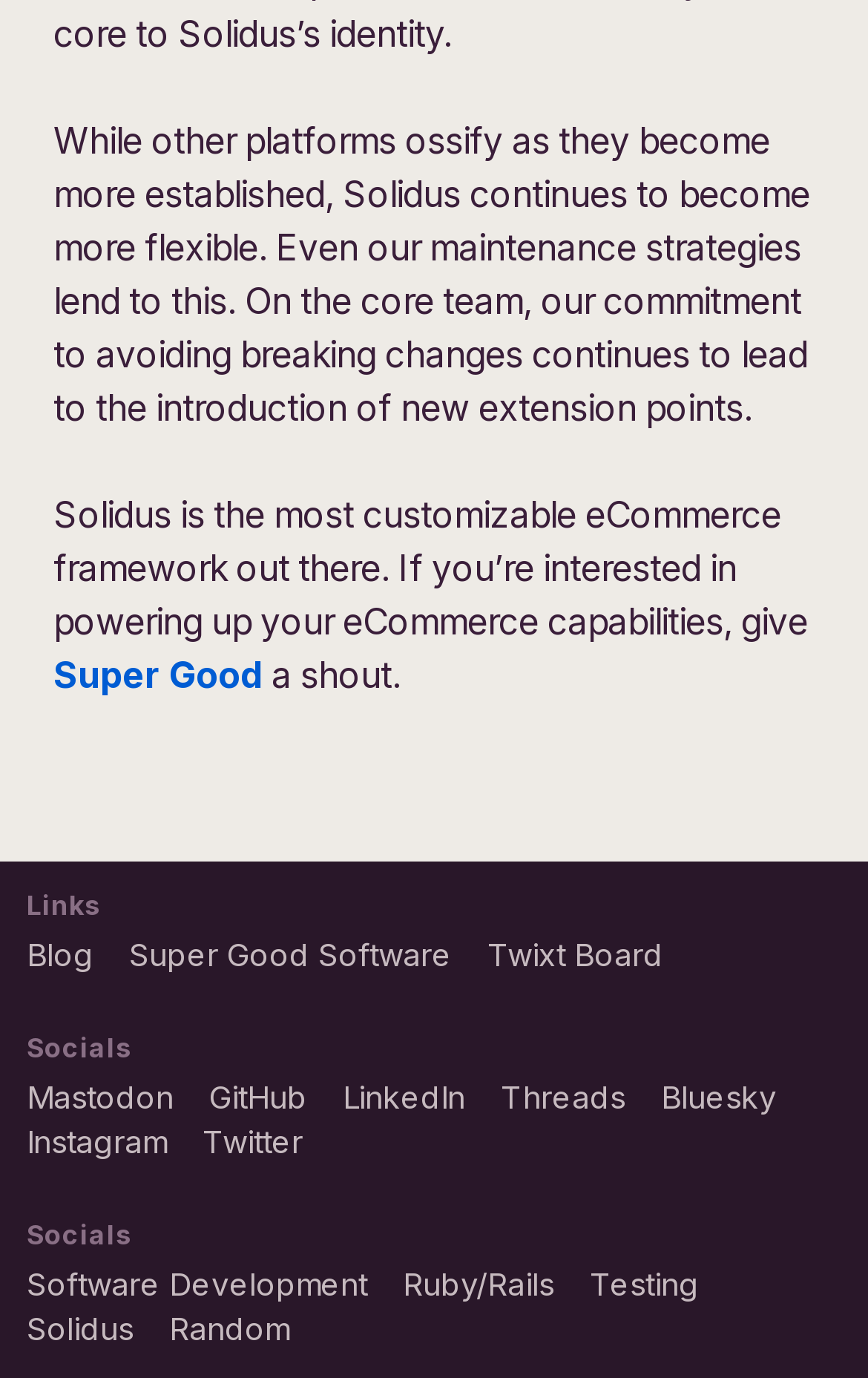Can you pinpoint the bounding box coordinates for the clickable element required for this instruction: "Follow the 'overhaul' link"? The coordinates should be four float numbers between 0 and 1, i.e., [left, top, right, bottom].

None